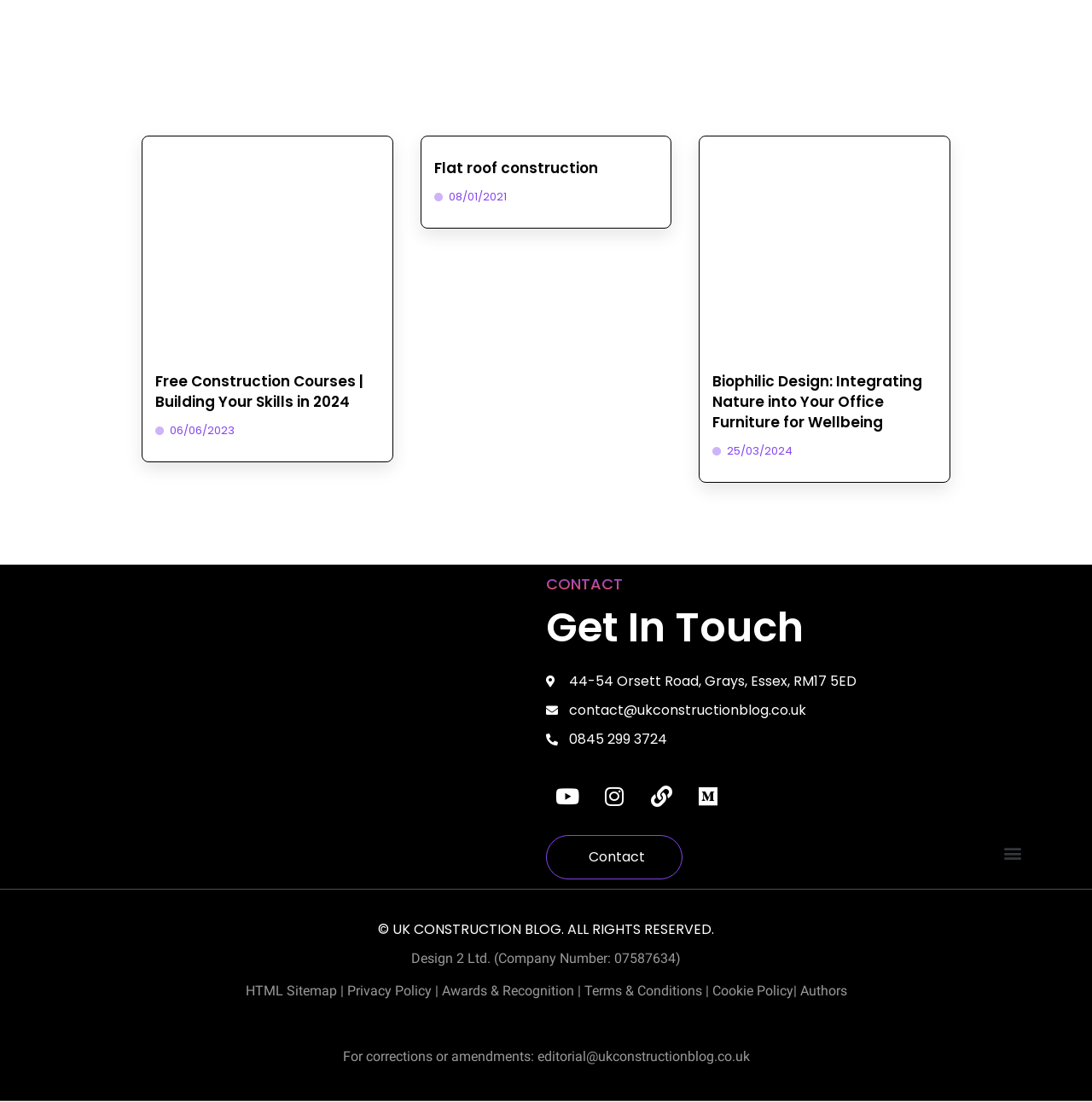Please respond to the question with a concise word or phrase:
What is the contact email address?

contact@ukconstructionblog.co.uk